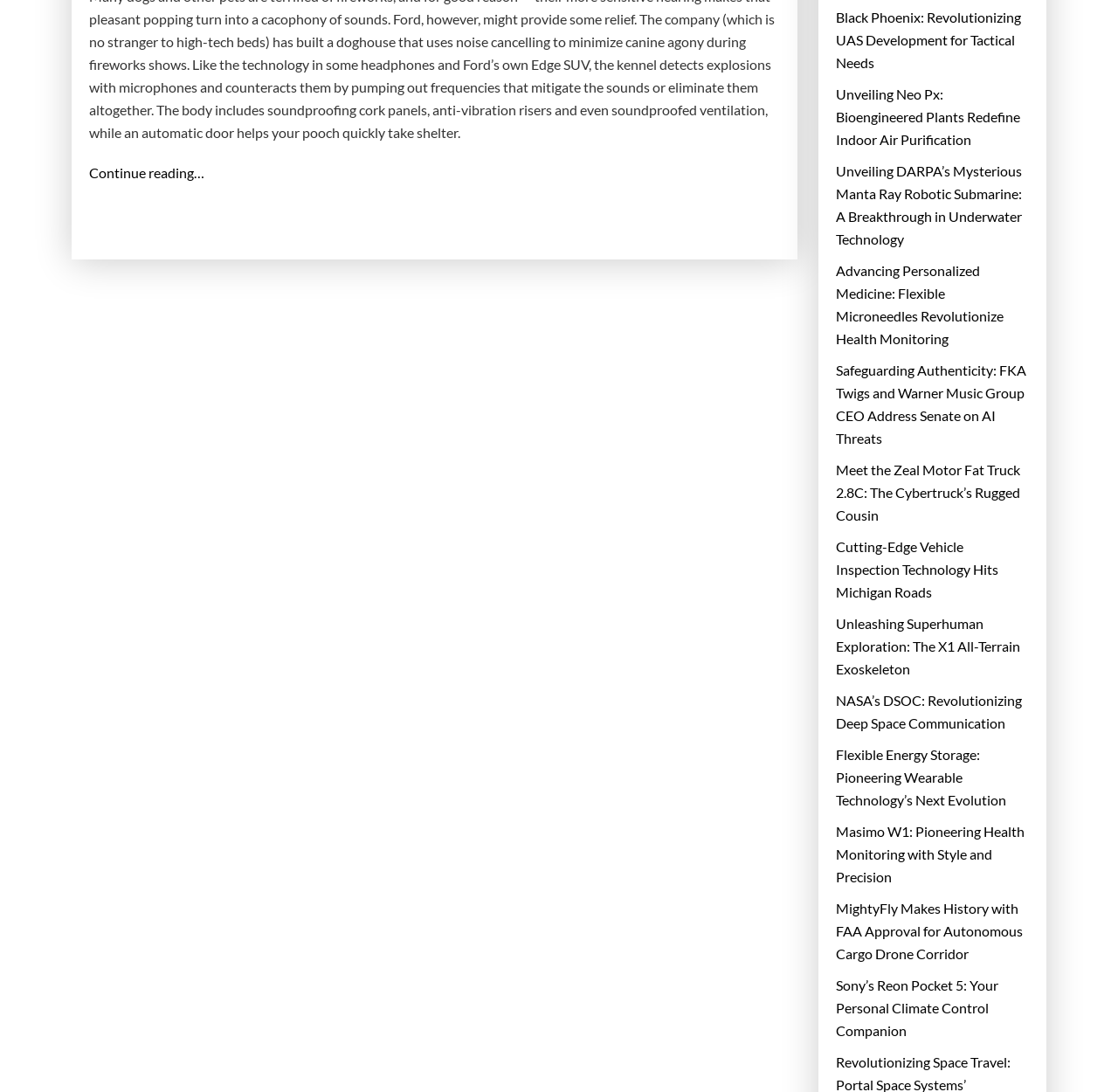Please find the bounding box coordinates of the section that needs to be clicked to achieve this instruction: "Click on the 'Search The Archives' link".

None